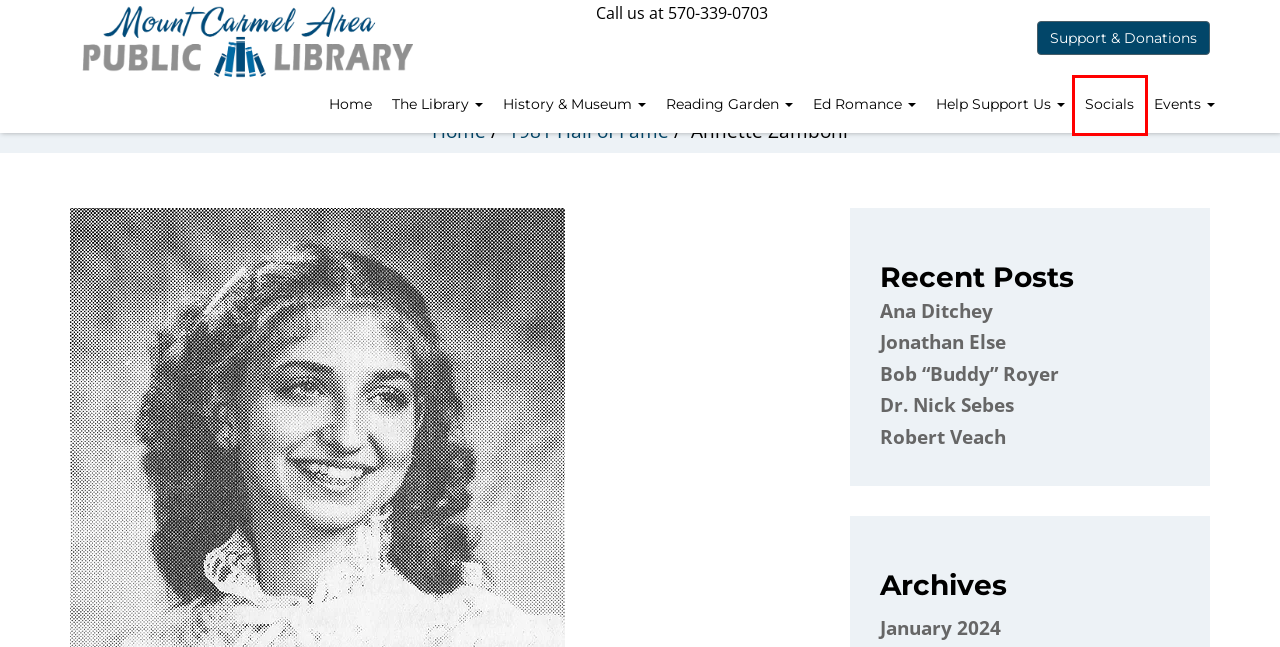You have a screenshot of a webpage with a red rectangle bounding box around a UI element. Choose the best description that matches the new page after clicking the element within the bounding box. The candidate descriptions are:
A. Robert Veach - Mount Carmel Area Public Library
B. Research - Mount Carmel Area Public Library
C. 1981 Hall of Fame - Mount Carmel Area Public Library
D. Socials - Mount Carmel Area Public Library
E. Mount Carmel Area Public Library - Mount Carmel Area Public Library
F. Dr. Nick Sebes - Mount Carmel Area Public Library
G. Donate To Your Library - Mount Carmel Area Public Library
H. Jonathan Else - Mount Carmel Area Public Library

D